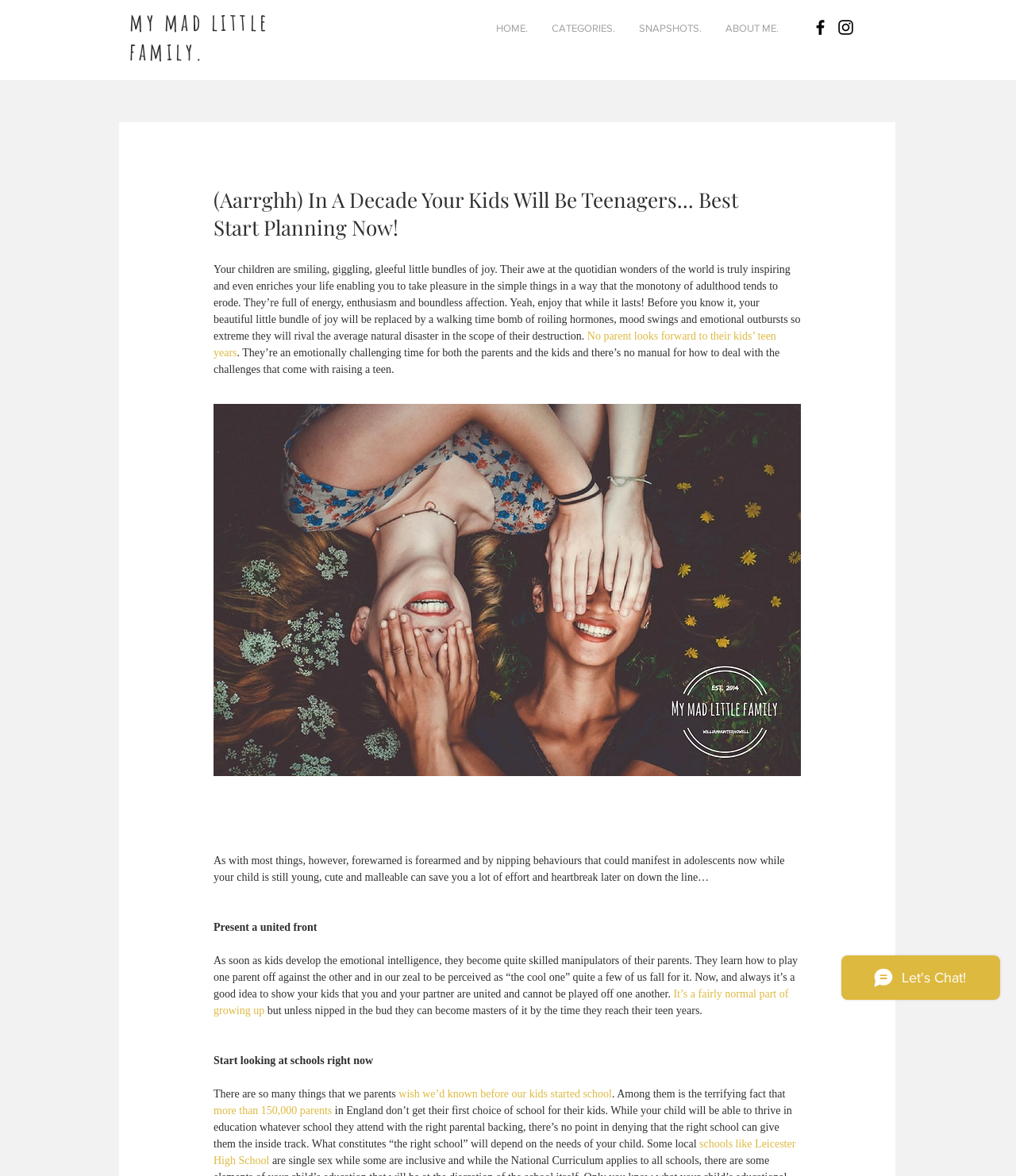Determine the bounding box coordinates for the area that should be clicked to carry out the following instruction: "Click on Home".

None